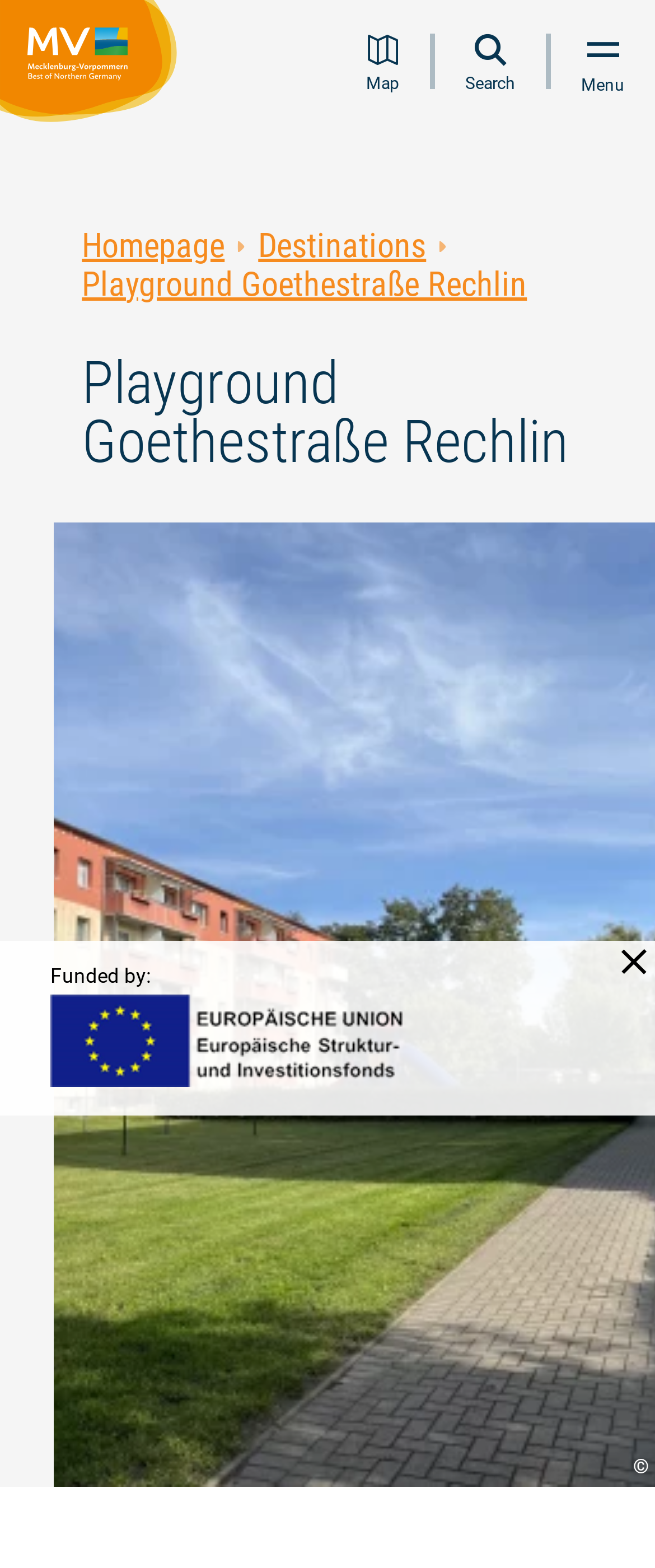What is the name of the playground? Based on the image, give a response in one word or a short phrase.

Playground Goethestraße Rechlin